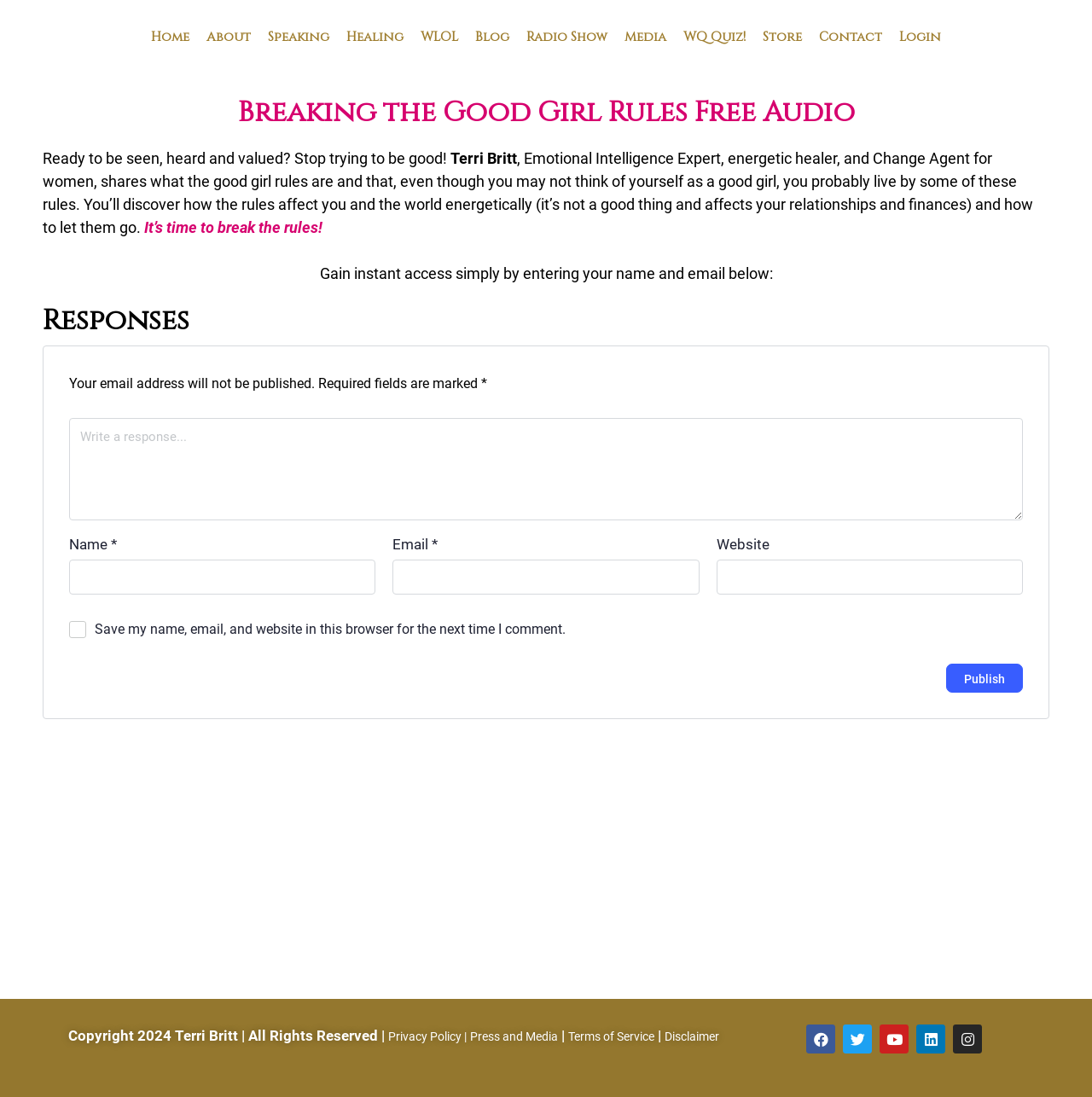Can you pinpoint the bounding box coordinates for the clickable element required for this instruction: "Click the 'Facebook' social media link"? The coordinates should be four float numbers between 0 and 1, i.e., [left, top, right, bottom].

[0.738, 0.934, 0.765, 0.96]